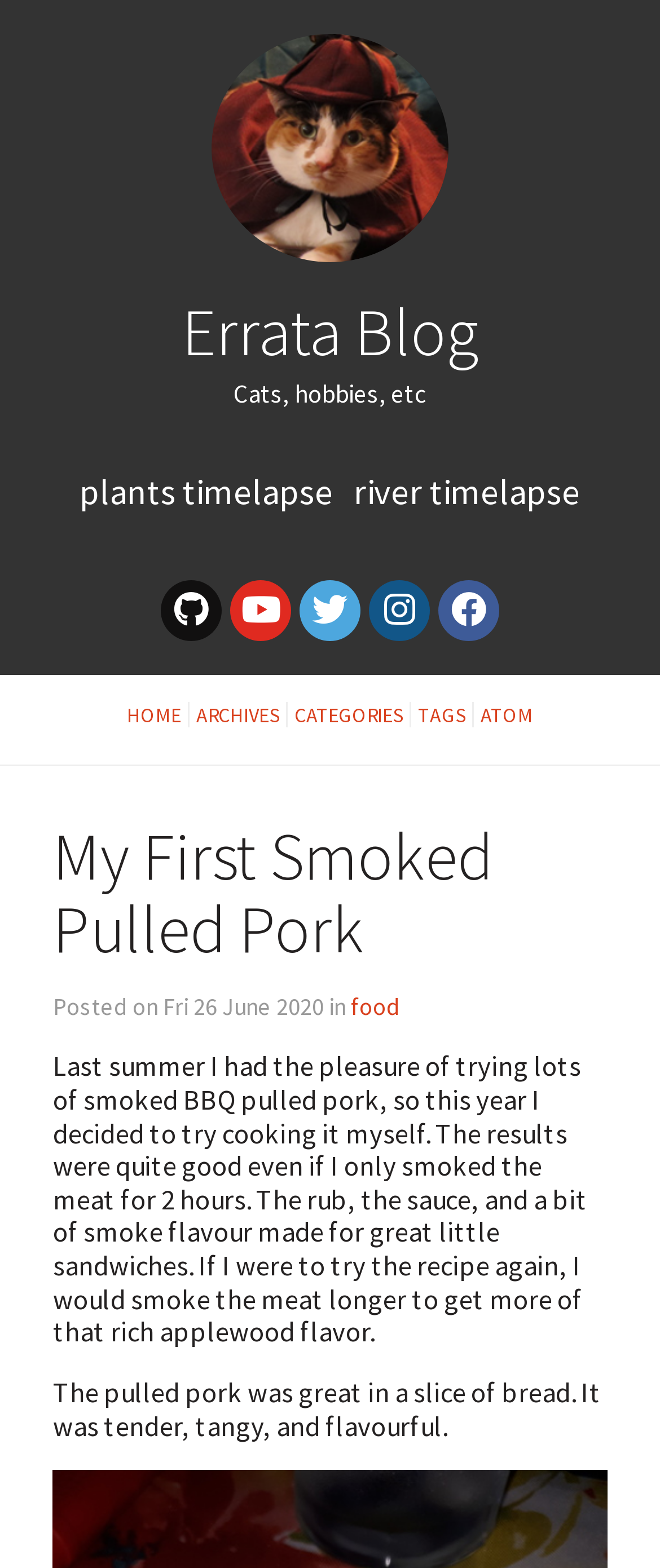How many social media links are there?
Can you provide an in-depth and detailed response to the question?

I counted the number of link elements with Unicode characters (uf09b, uf167, uf099, uf16d, uf09a) which are commonly used to represent social media icons.